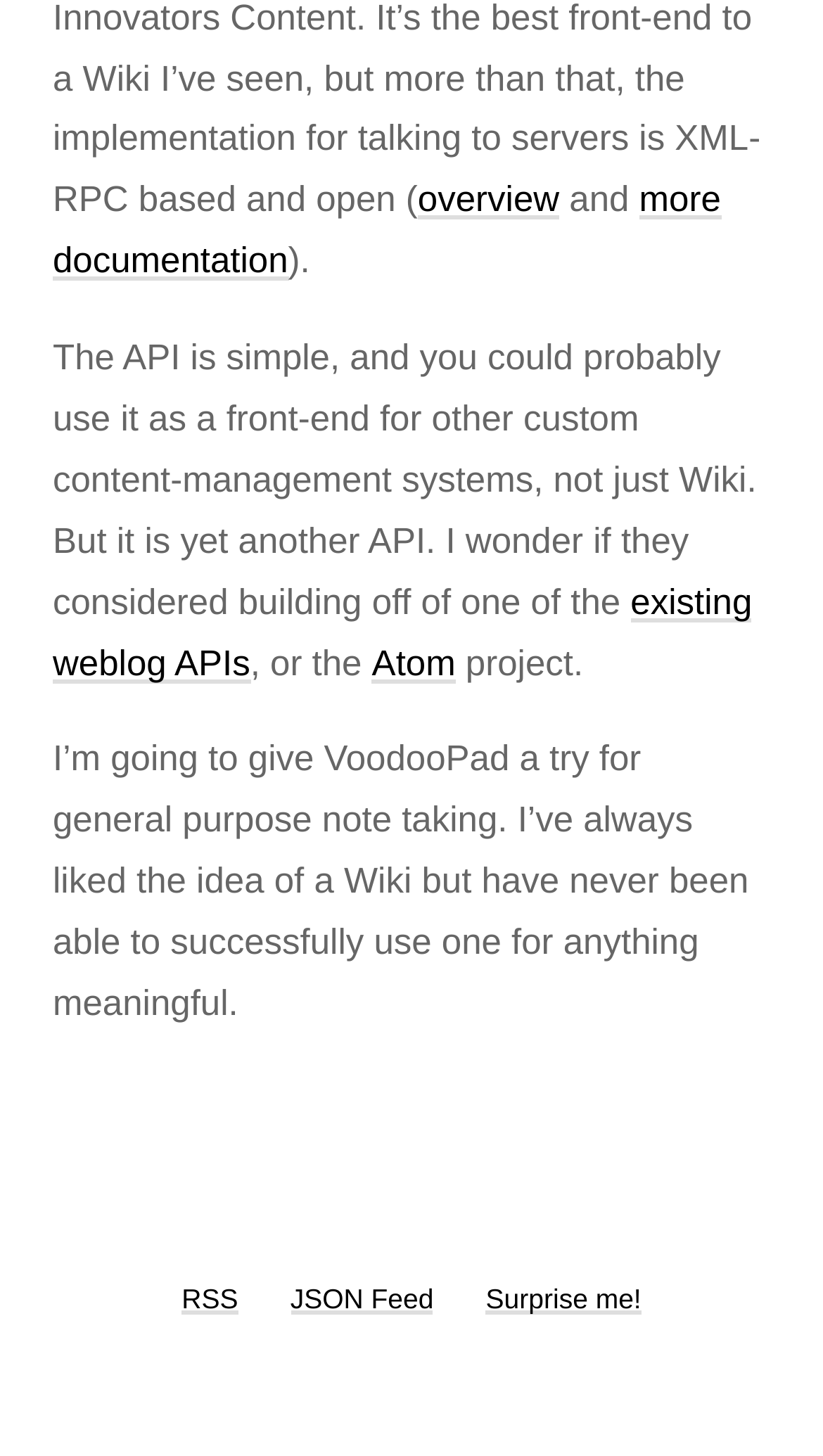Identify the bounding box coordinates for the UI element described as: "existing weblog APIs".

[0.064, 0.4, 0.914, 0.469]